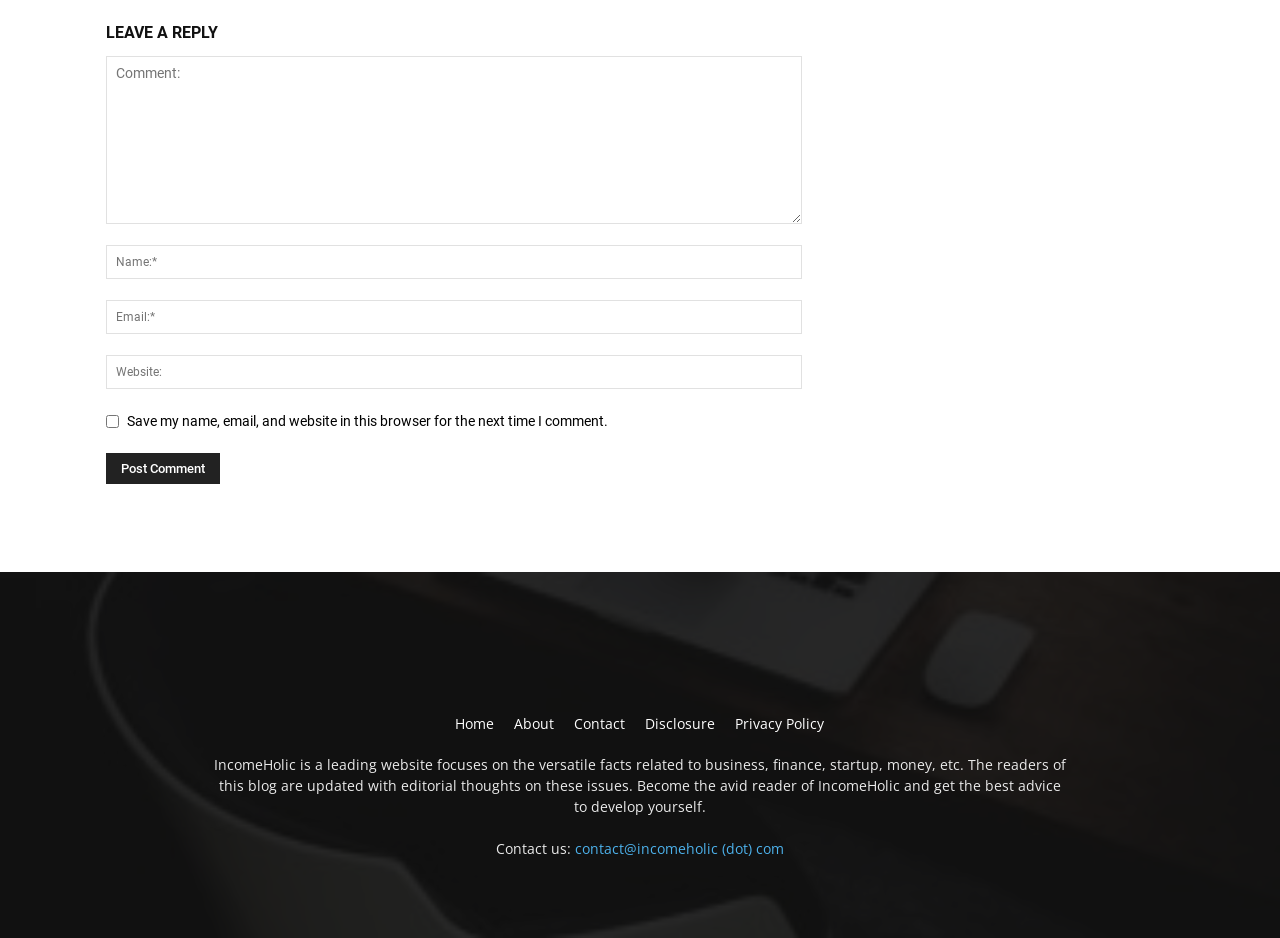Highlight the bounding box of the UI element that corresponds to this description: "contact@incomeholic (dot) com".

[0.449, 0.895, 0.612, 0.915]